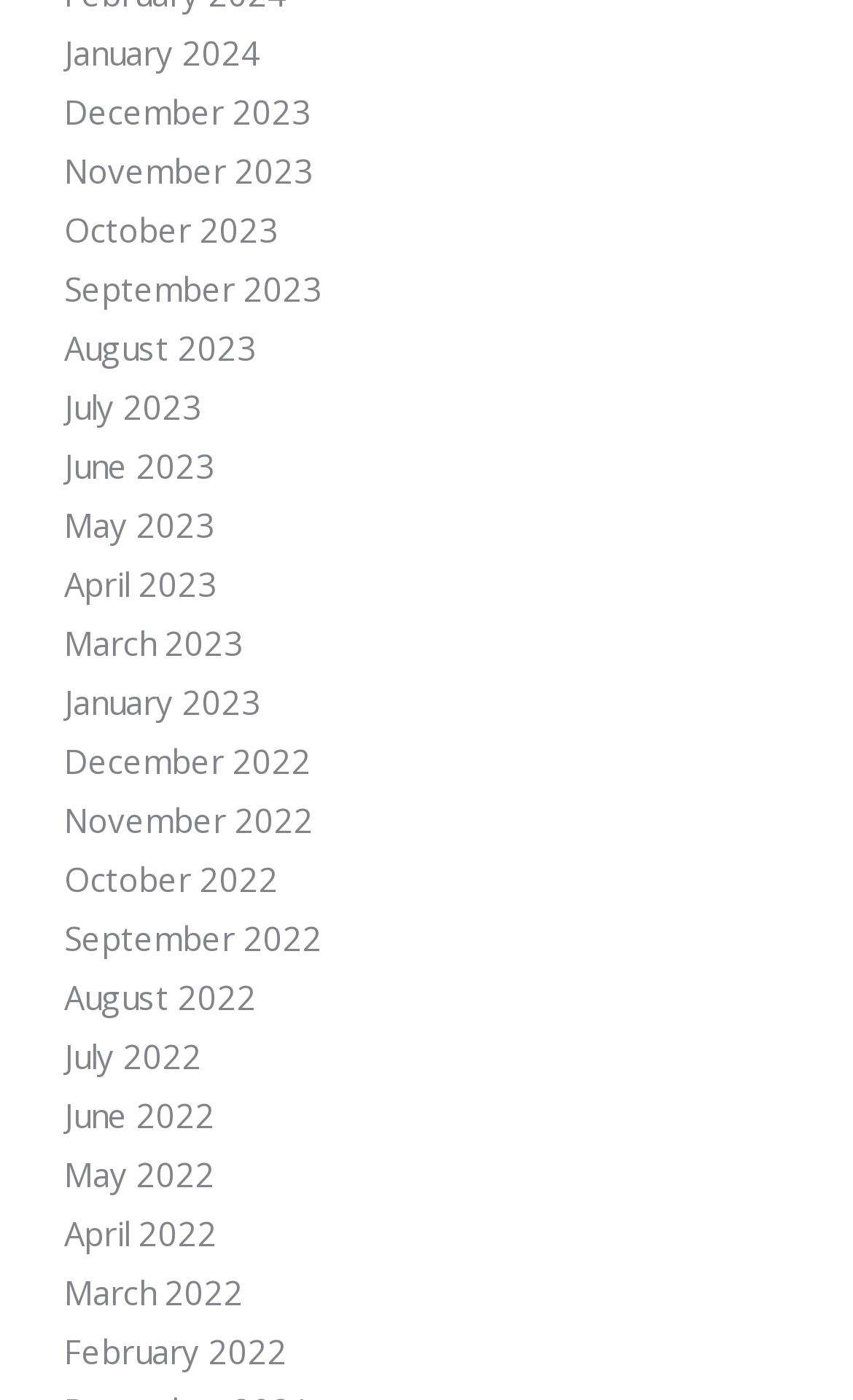Provide the bounding box coordinates of the section that needs to be clicked to accomplish the following instruction: "Access September 2023."

[0.075, 0.191, 0.378, 0.222]